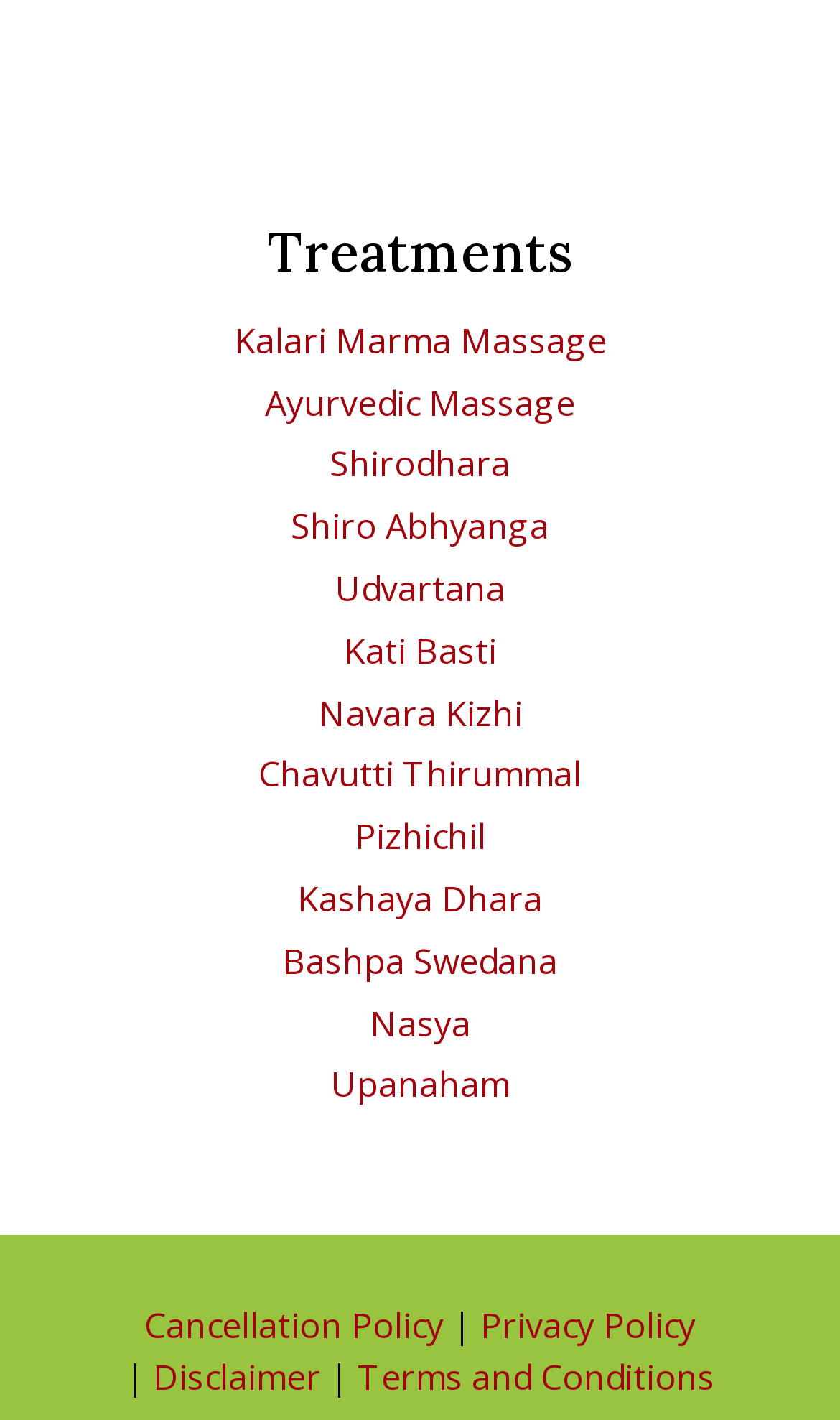Determine the bounding box coordinates of the section I need to click to execute the following instruction: "View Cancellation Policy". Provide the coordinates as four float numbers between 0 and 1, i.e., [left, top, right, bottom].

[0.172, 0.917, 0.528, 0.95]